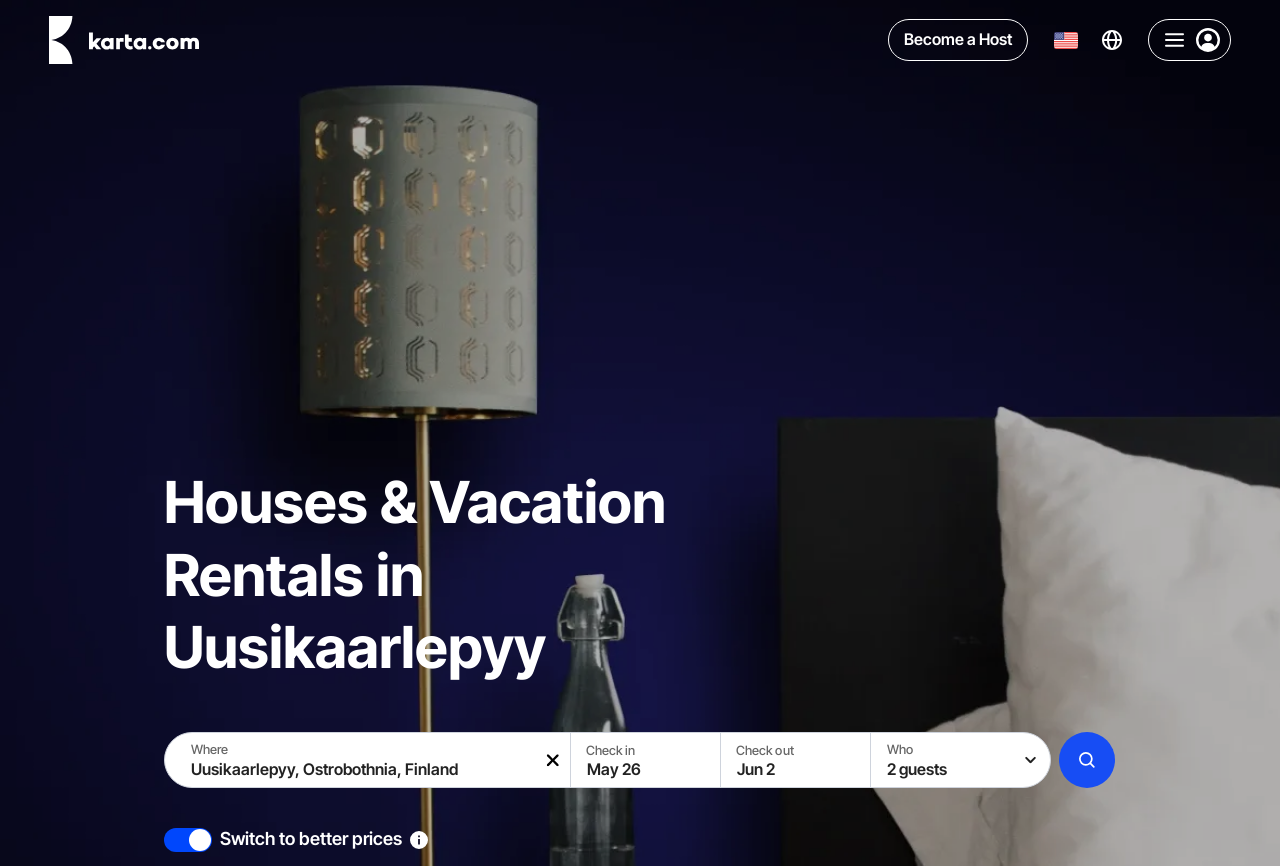Generate a detailed explanation of the webpage's features and information.

The webpage is a vacation rental search page for Uusikaarlepyy, Finland. At the top, there is a header section with a logo of "Karta" on the left, followed by a link to "Become a Host" and a language and currency selection dropdown button on the right. 

Below the header, there is a prominent heading that reads "Houses & Vacation Rentals in Uusikaarlepyy". 

On the left side of the page, there is a search form with three input fields: "Where", "Check in", and "Check out". The "Where" field is already filled with "Uusikaarlepyy, Ostrobothnia, Finland". The "Check in" and "Check out" fields have default dates of "May 26" and "Jun 2", respectively. 

To the right of the search form, there is a "Who" field with a default value of "2 guests". 

There are several buttons and images scattered throughout the page, including a search button, a navigation dropdown button, and various icons. At the bottom of the page, there is a call-to-action button with a text "Switch to better prices".